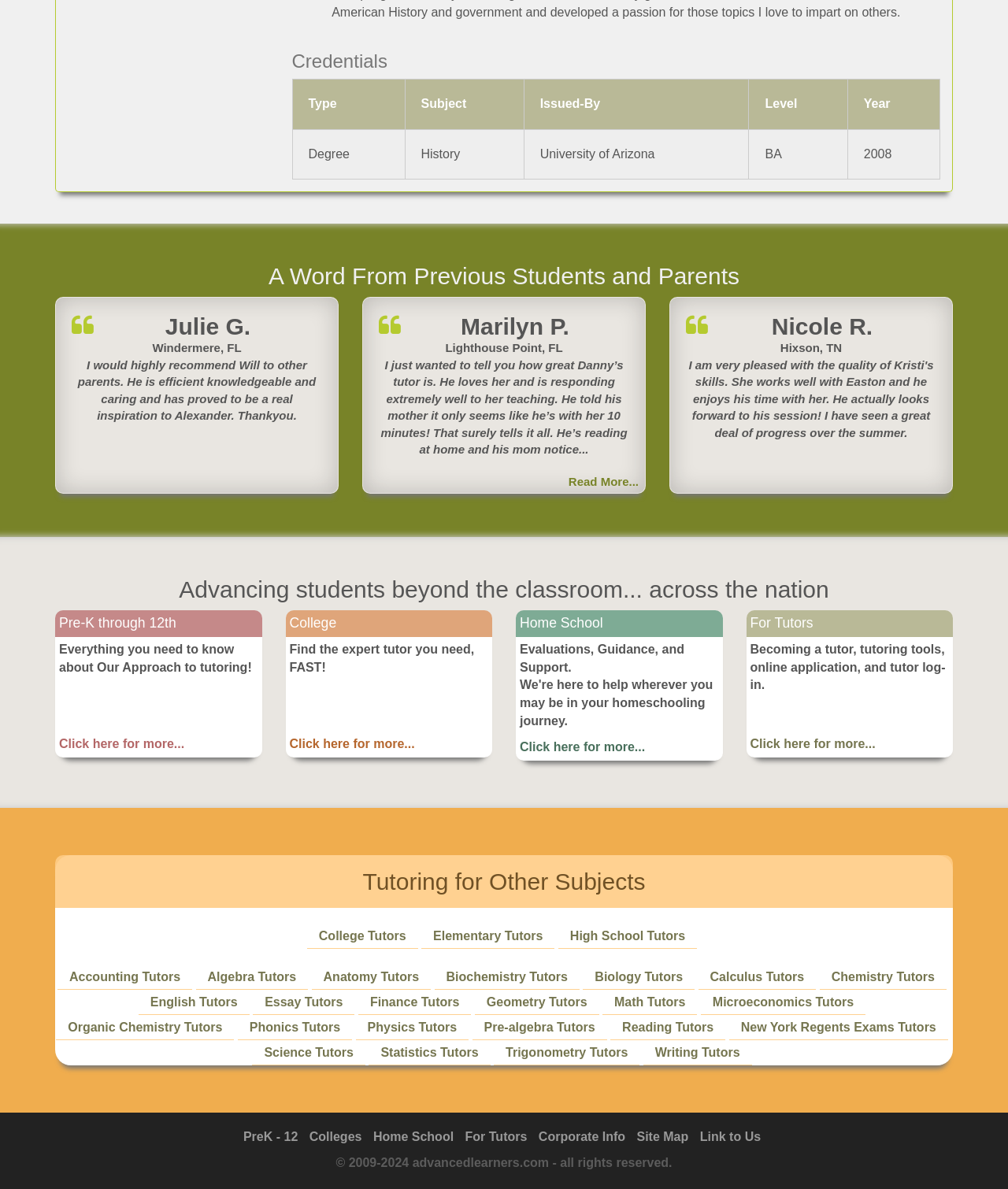Please determine the bounding box coordinates of the clickable area required to carry out the following instruction: "Click on 'Pre-K through 12th' to learn more about the approach to tutoring". The coordinates must be four float numbers between 0 and 1, represented as [left, top, right, bottom].

[0.055, 0.514, 0.26, 0.637]